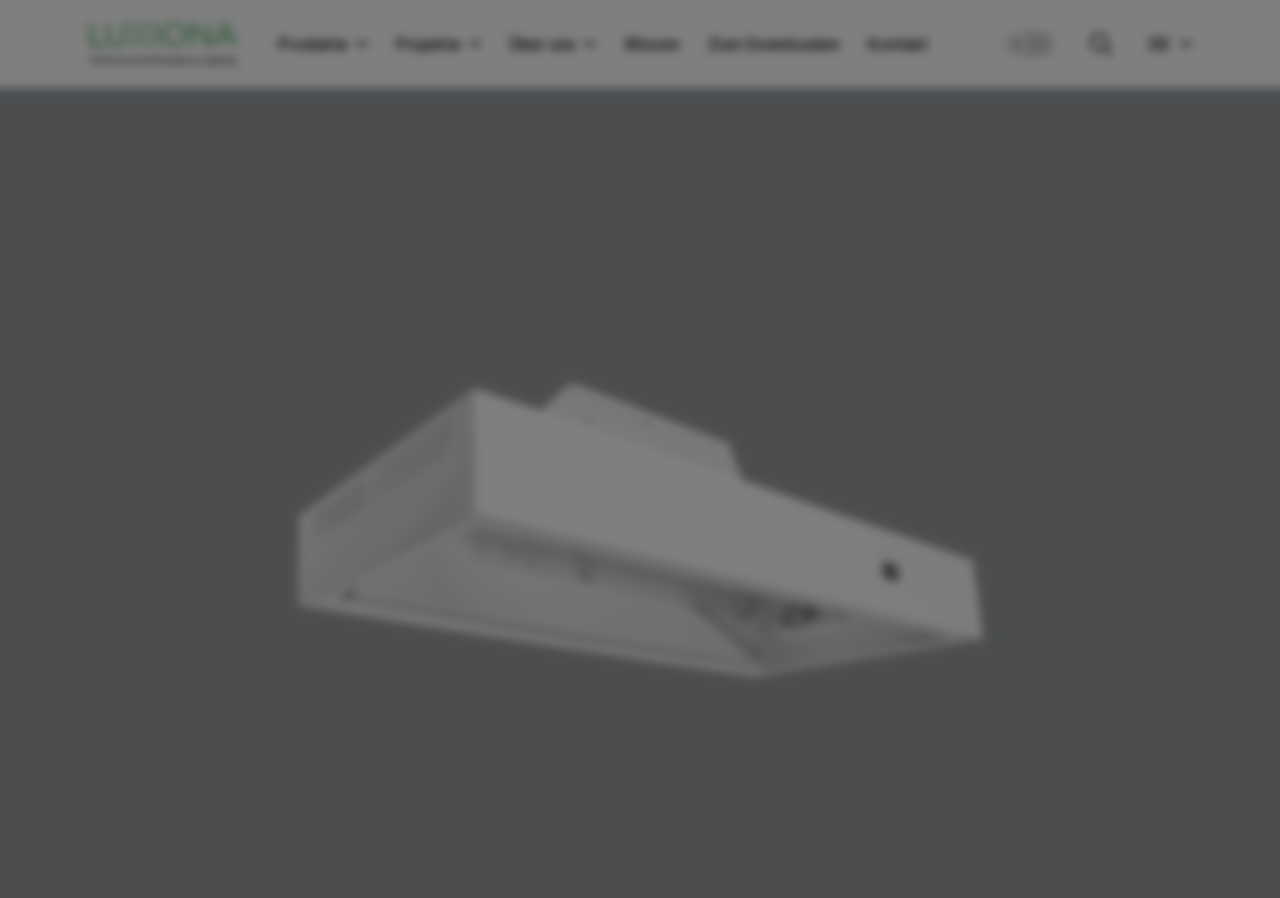Determine the bounding box coordinates of the clickable region to follow the instruction: "View Produkte".

[0.211, 0.022, 0.294, 0.076]